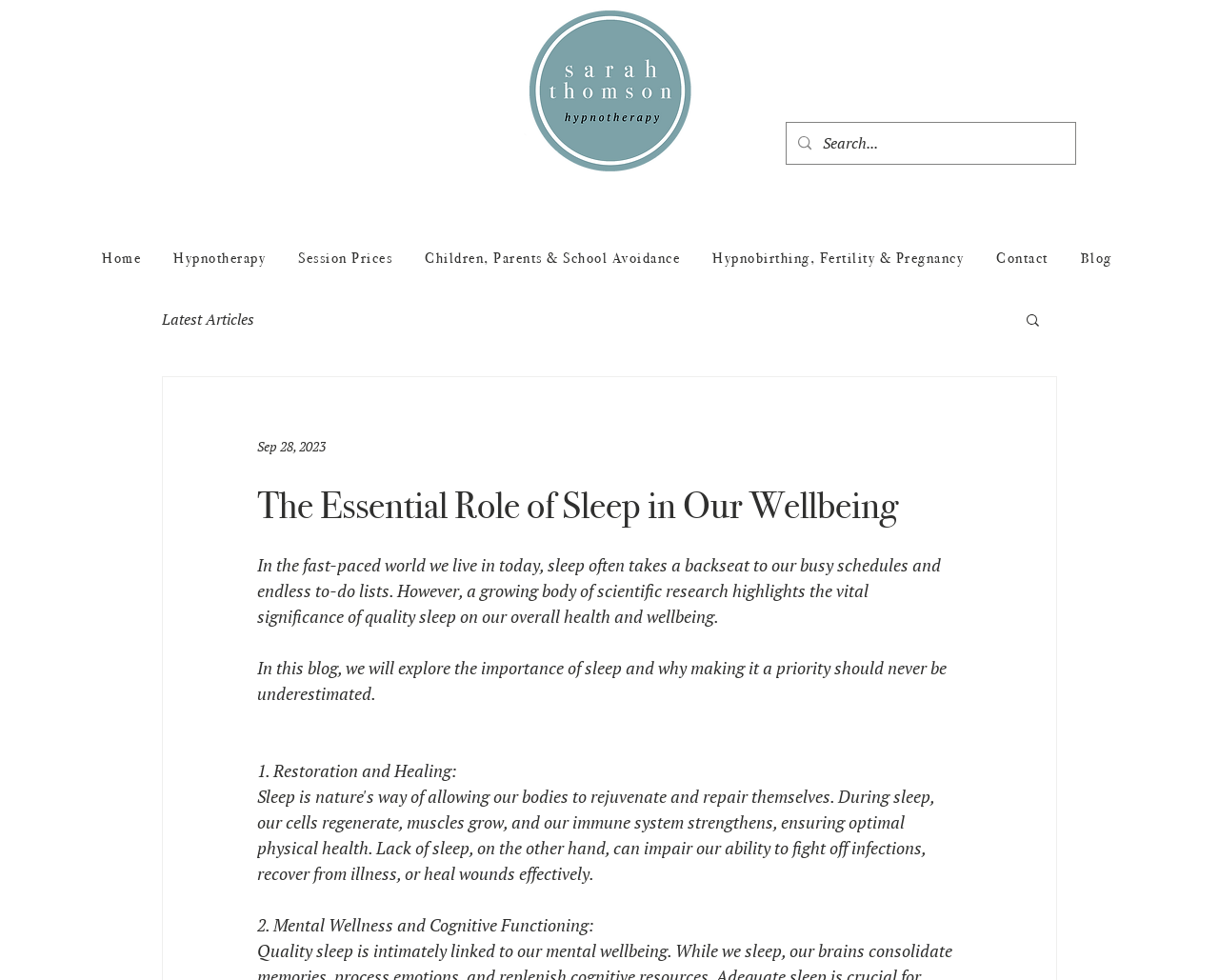What is the date of the latest blog article?
Please give a detailed and thorough answer to the question, covering all relevant points.

The date of the latest blog article is September 28, 2023, as indicated by the text 'Sep 28, 2023' located below the navigation links.